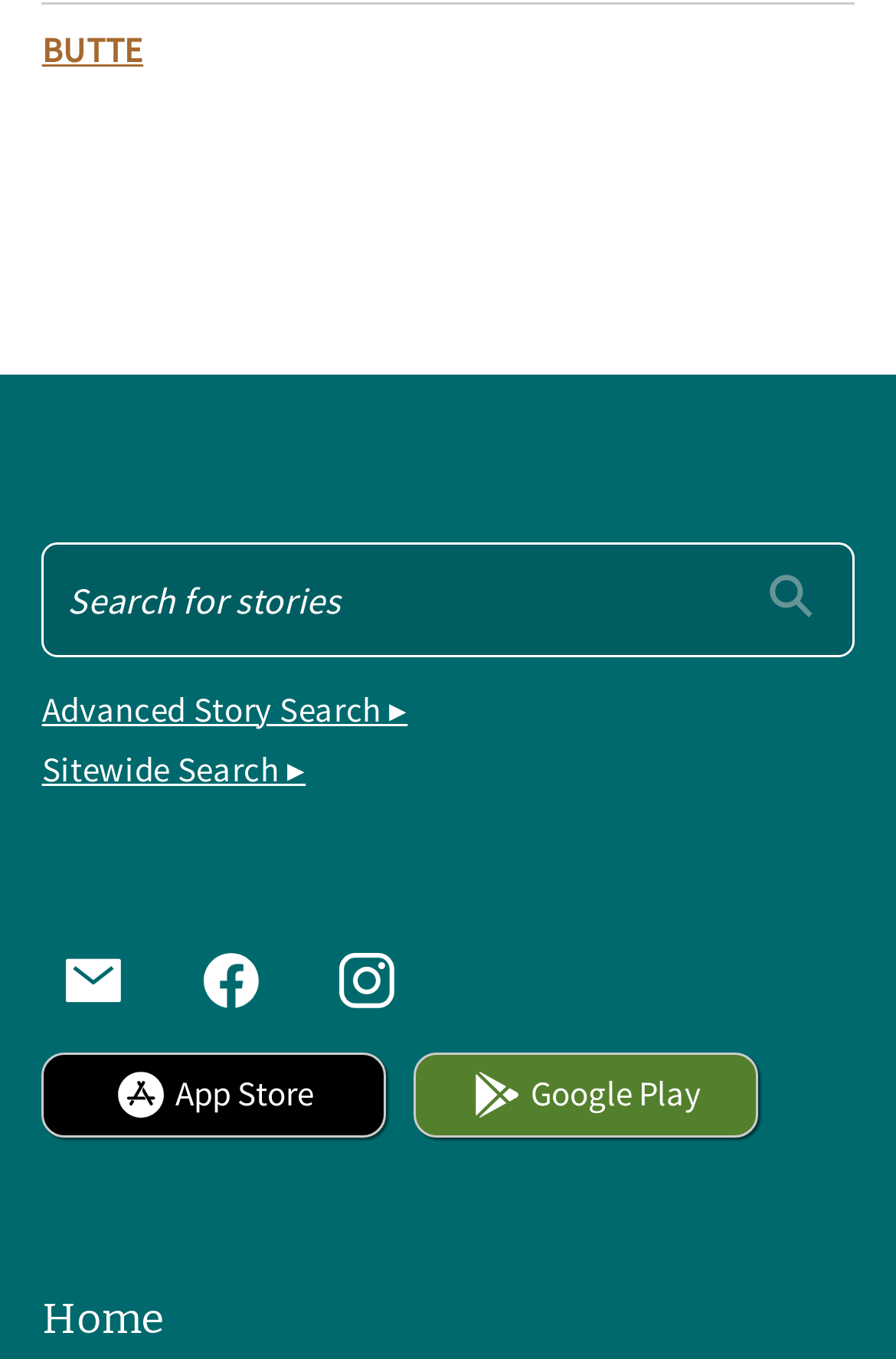Locate the bounding box coordinates of the area that needs to be clicked to fulfill the following instruction: "Open the App Store". The coordinates should be in the format of four float numbers between 0 and 1, namely [left, top, right, bottom].

[0.047, 0.775, 0.431, 0.837]